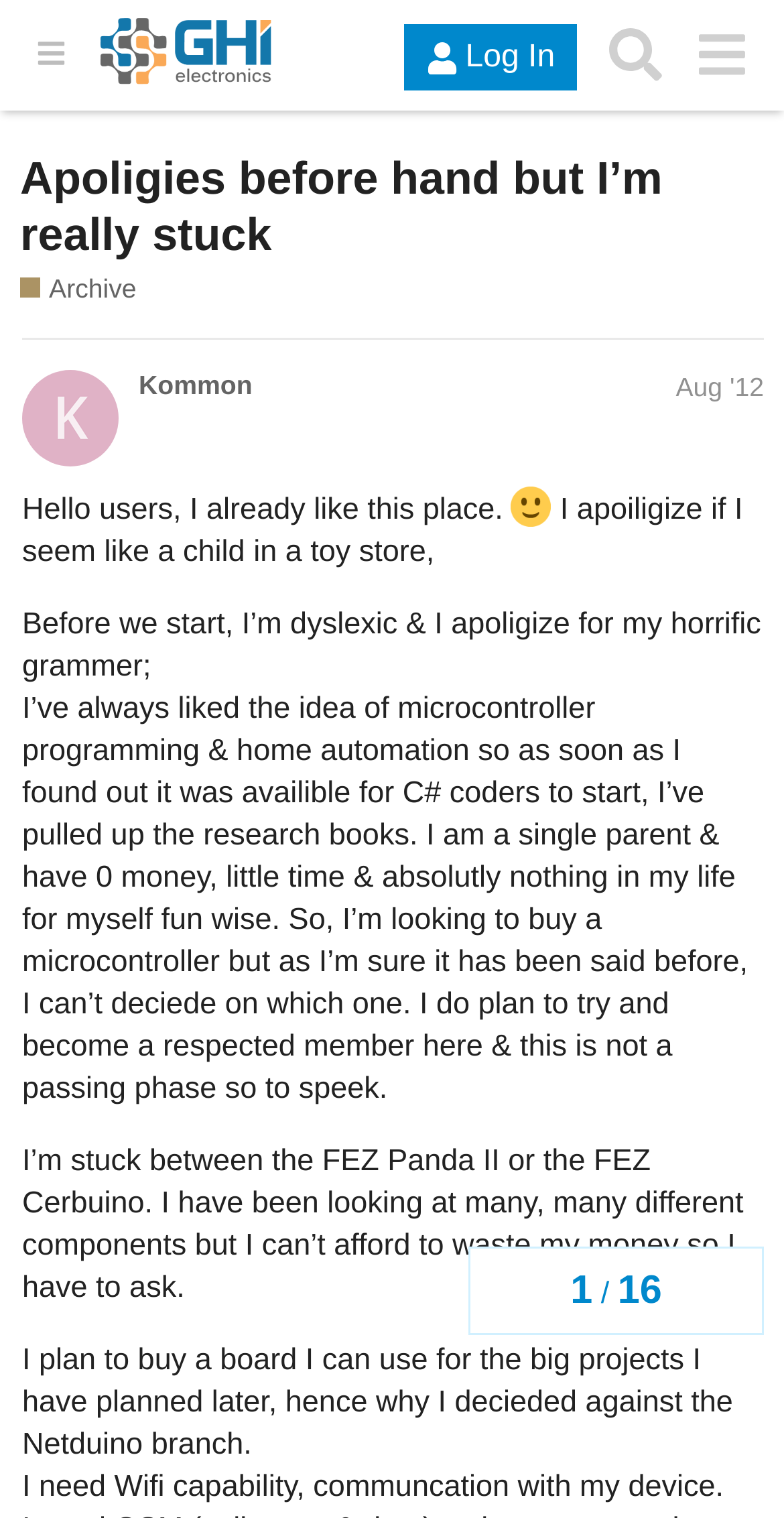Create a detailed summary of the webpage's content and design.

This webpage appears to be a forum post on GHI Electronics' Forums, specifically in the Archive section. At the top, there is a header section with a hamburger menu button, a link to the forum's homepage, a log-in button, a search button, and another menu button. Below this, there is a heading that reads "Apoligies before hand but I'm really stuck" with a link to the same title.

The main content of the post is a long paragraph of text written by the user "Kommon" in August 2012. The text is an introduction to the user, who is dyslexic and apologizes for their grammar. They express their interest in microcontroller programming and home automation, and explain that they are a single parent with limited time and resources. They are seeking advice on which microcontroller to buy, specifically deciding between the FEZ Panda II and the FEZ Cerbuino, and mention that they need WiFi capability and communication with their device.

To the right of the post, there is a topic progress navigation section with headings indicating the number of pages in the topic (1 and 16) and a separator line. Above the post, there is a heading with the user's name and the date of the post.